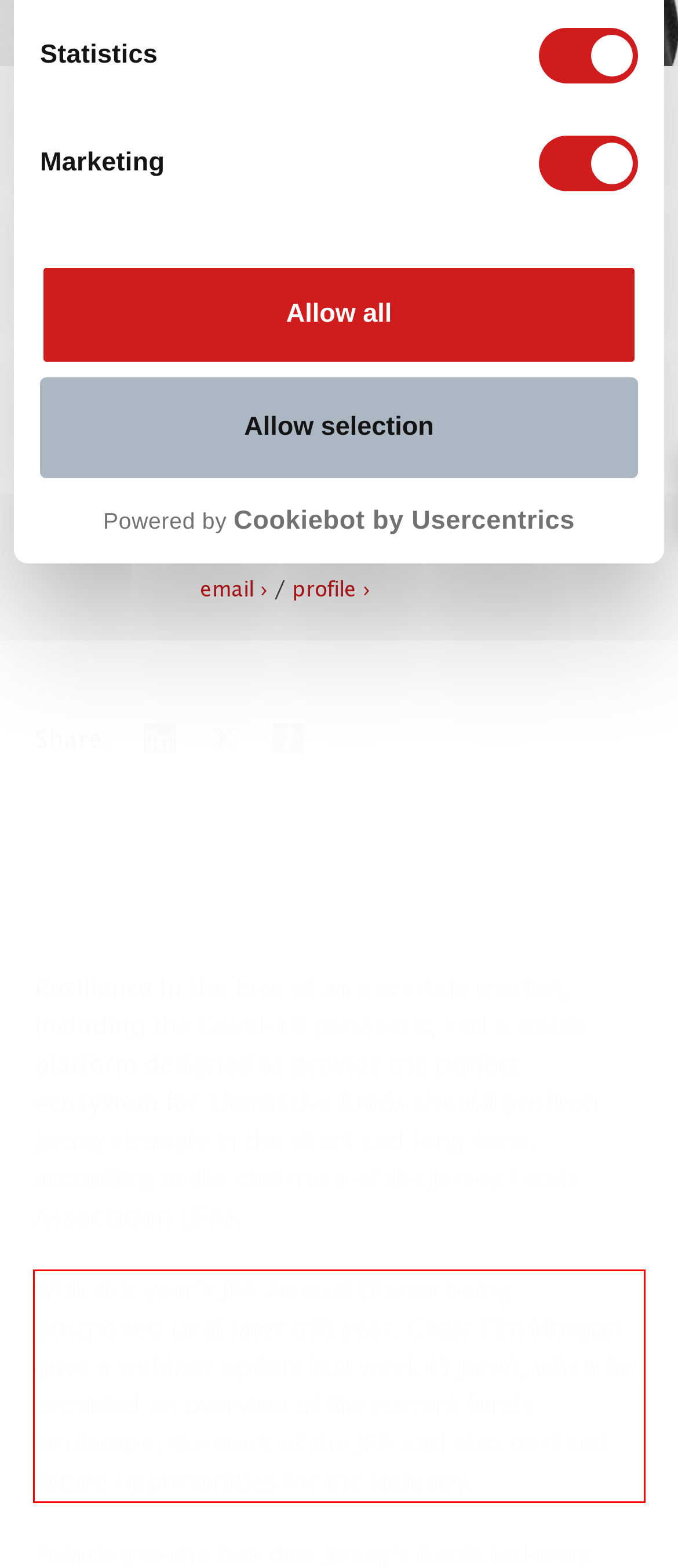Examine the screenshot of the webpage, locate the red bounding box, and generate the text contained within it.

With this year’s JFA Annual Dinner being postponed until later this year, Chair Tim Morgan gave a webinar update last week (3 June), when he provided an overview of the current funds landscape, the work of the JFA and also outlined future opportunities for the industry.